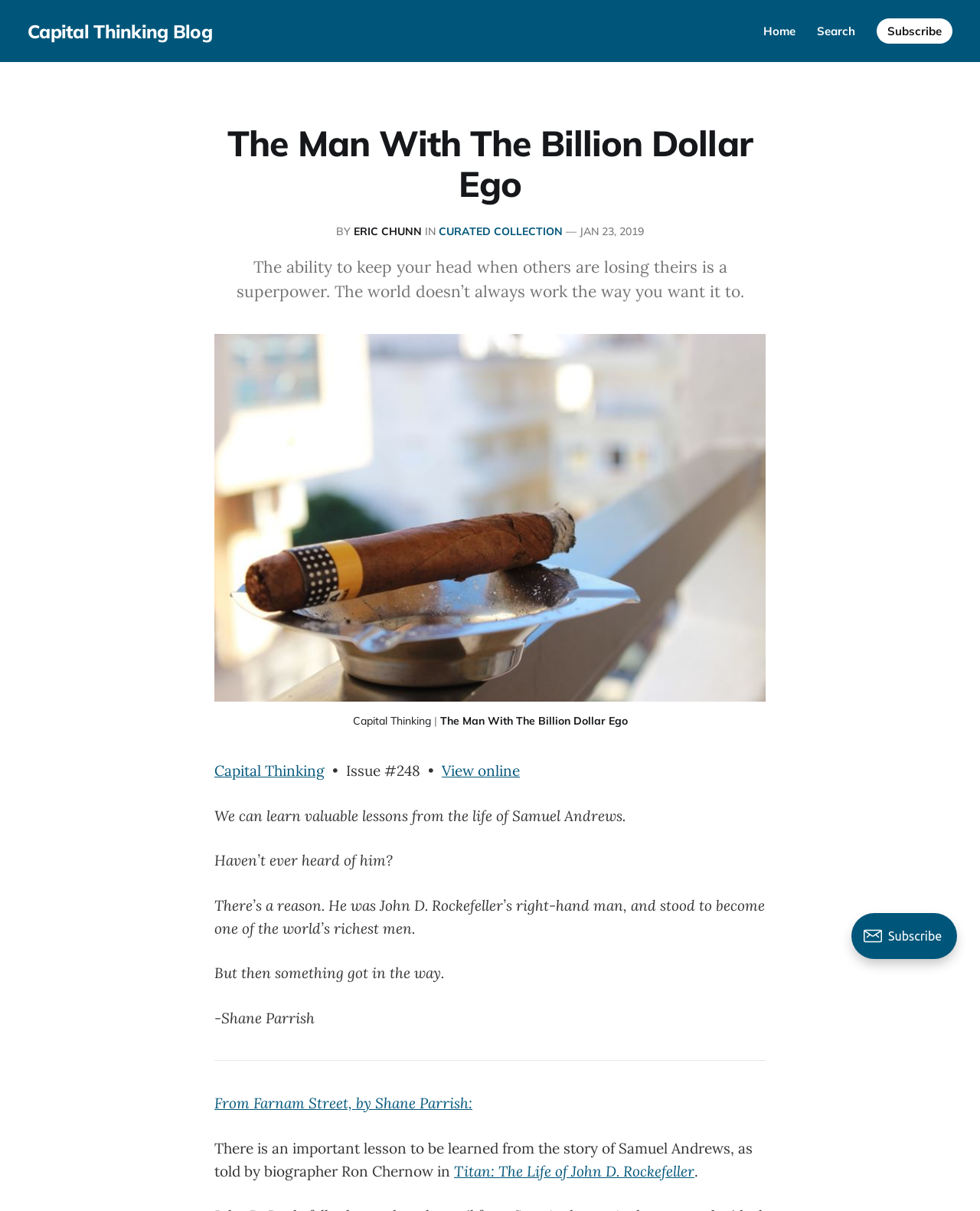Identify the bounding box coordinates of the part that should be clicked to carry out this instruction: "Subscribe".

[0.895, 0.015, 0.972, 0.036]